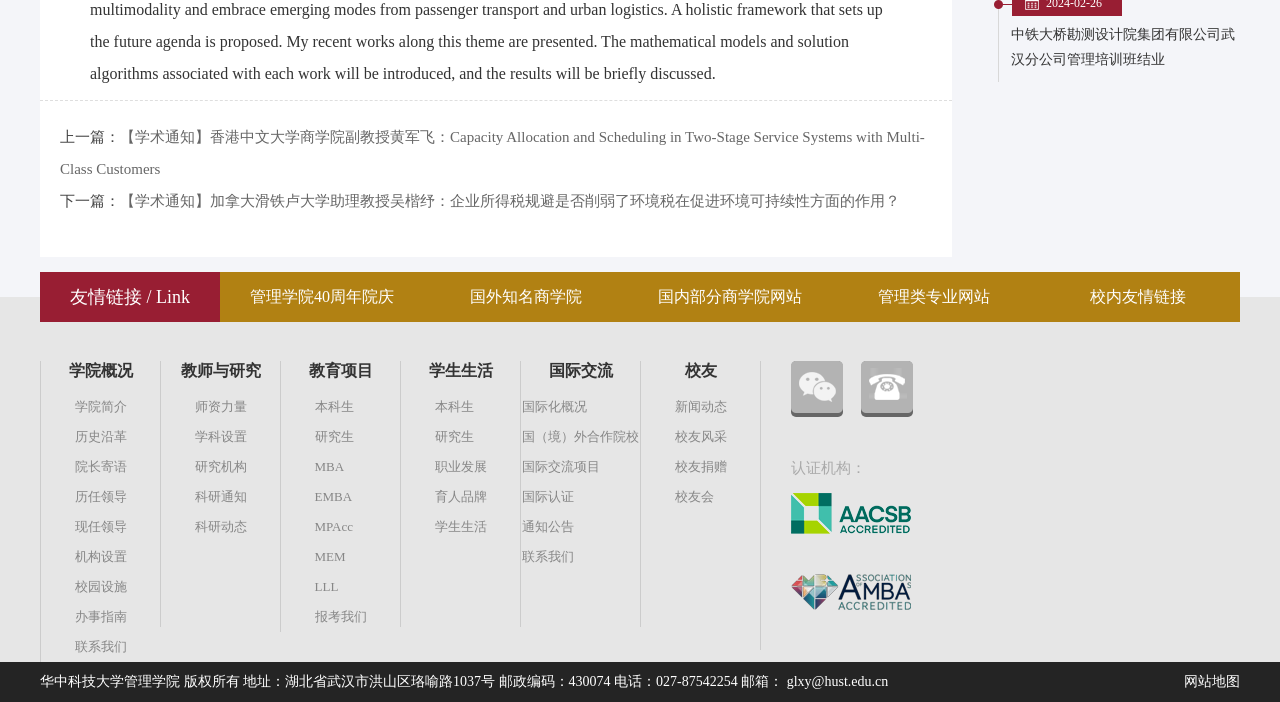Locate the bounding box coordinates of the clickable area needed to fulfill the instruction: "View the website map".

[0.925, 0.943, 0.969, 1.0]